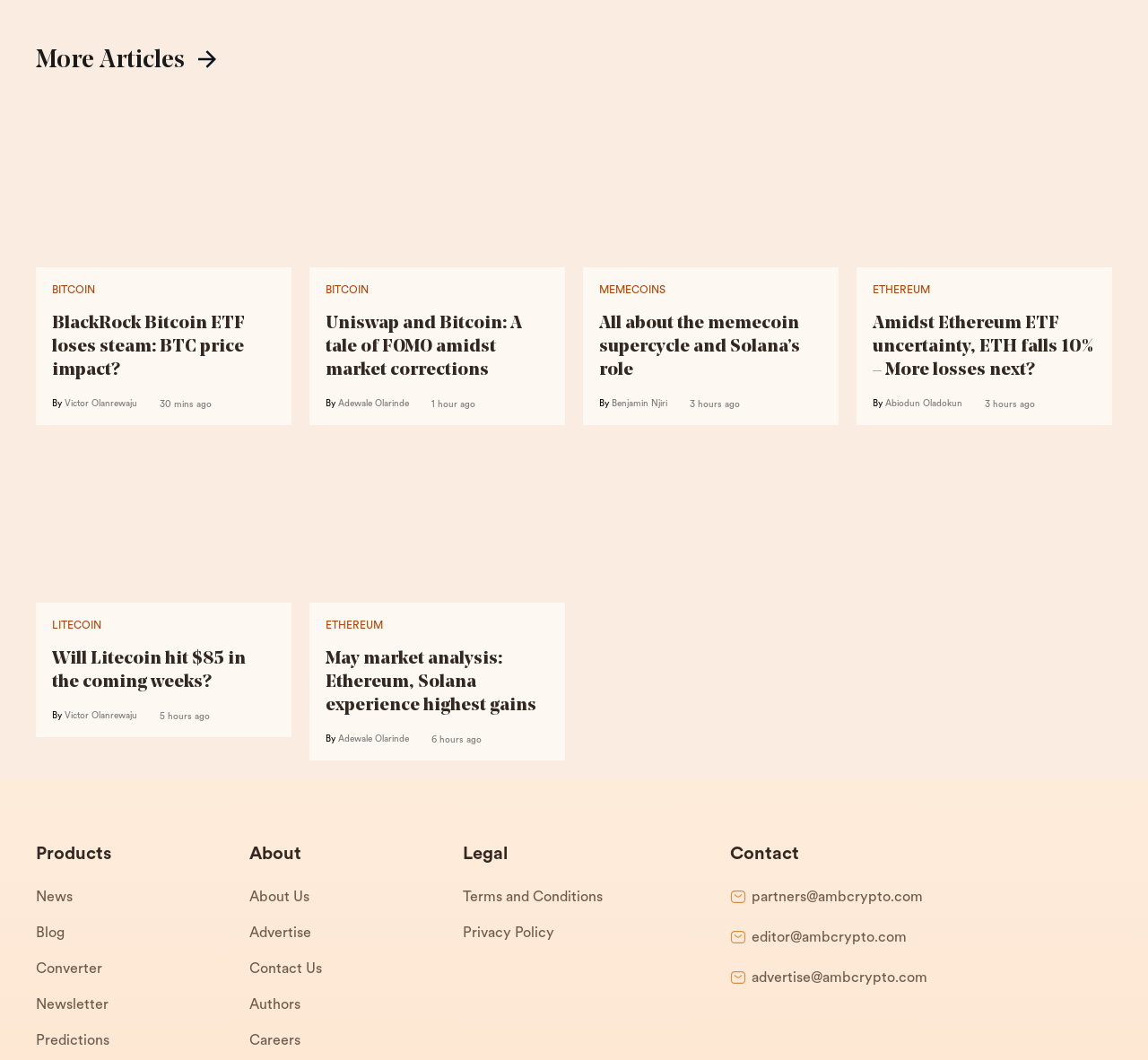Consider the image and give a detailed and elaborate answer to the question: 
What is the purpose of the 'Converter' link?

The 'Converter' link is likely a tool for converting one cryptocurrency to another, or for converting a cryptocurrency to a fiat currency, based on its name and its placement among other cryptocurrency-related links.